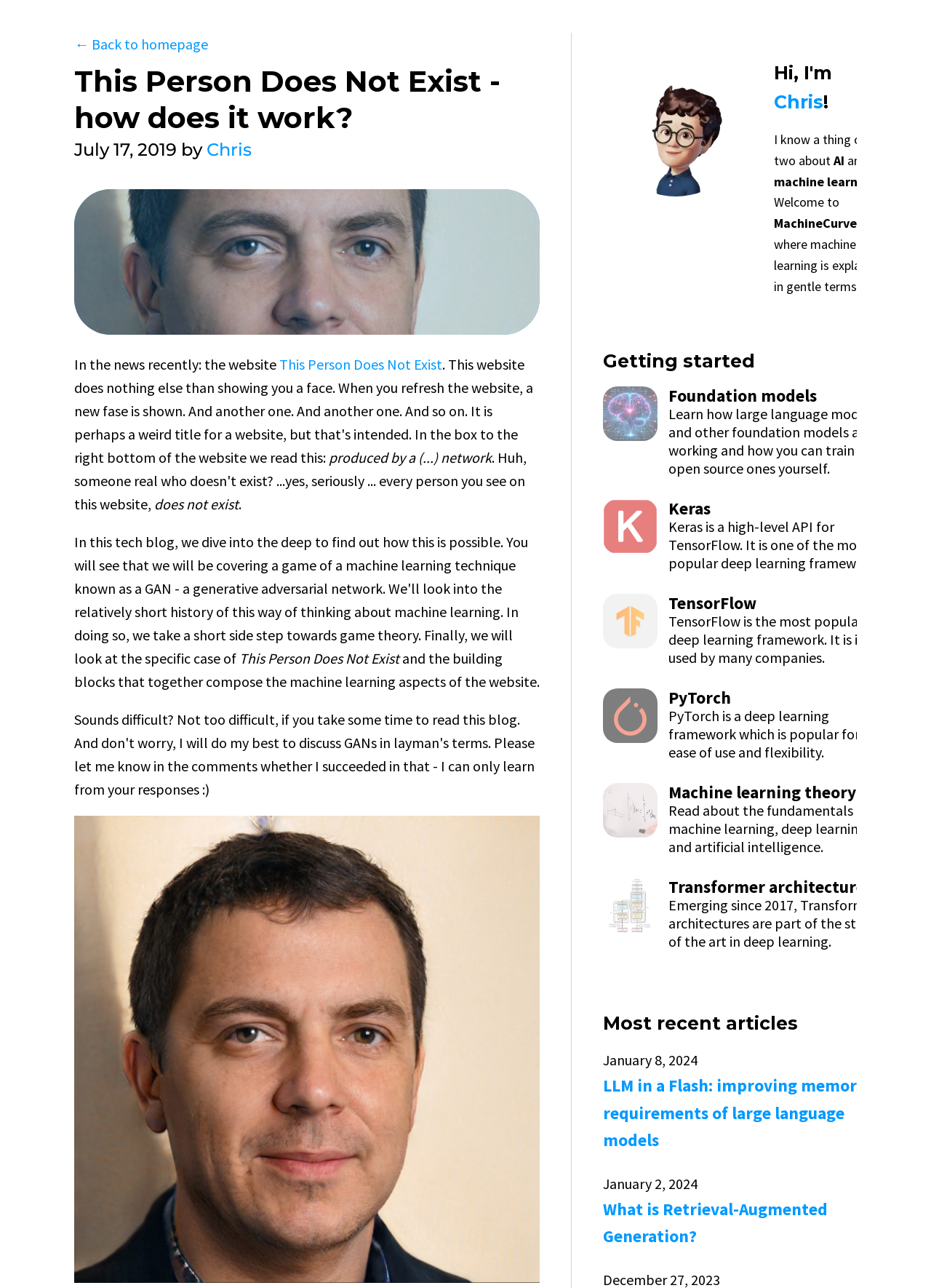Determine the bounding box coordinates for the region that must be clicked to execute the following instruction: "learn about foundation models".

[0.718, 0.3, 0.953, 0.314]